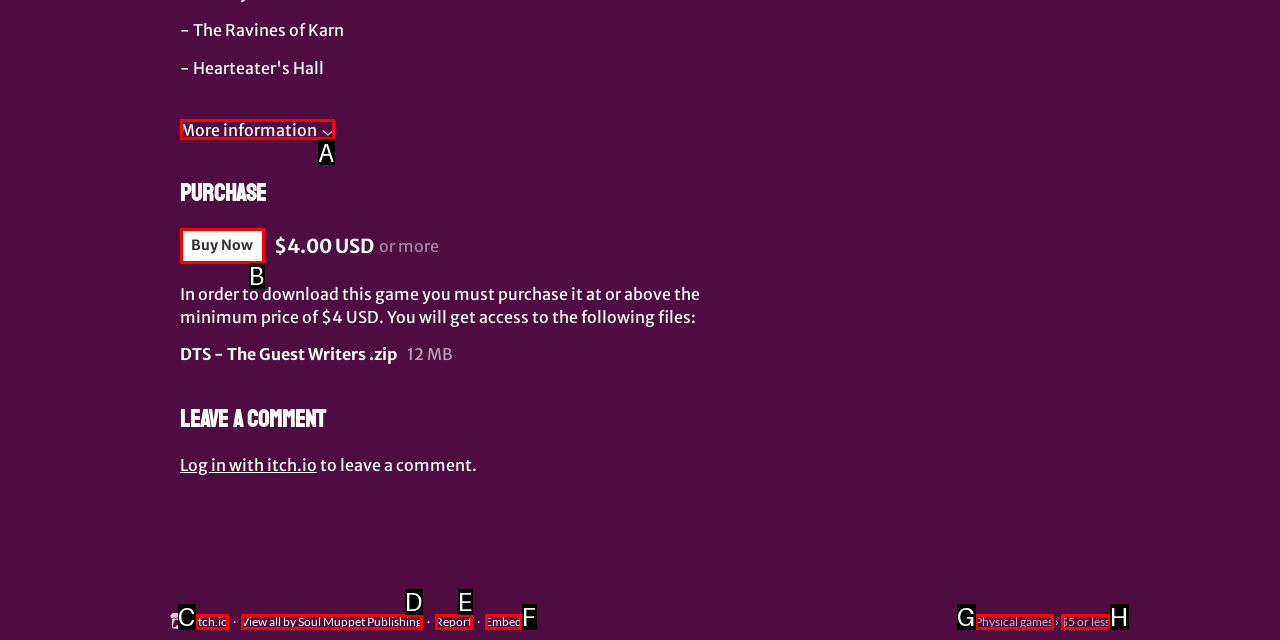Match the HTML element to the description: Report. Respond with the letter of the correct option directly.

E